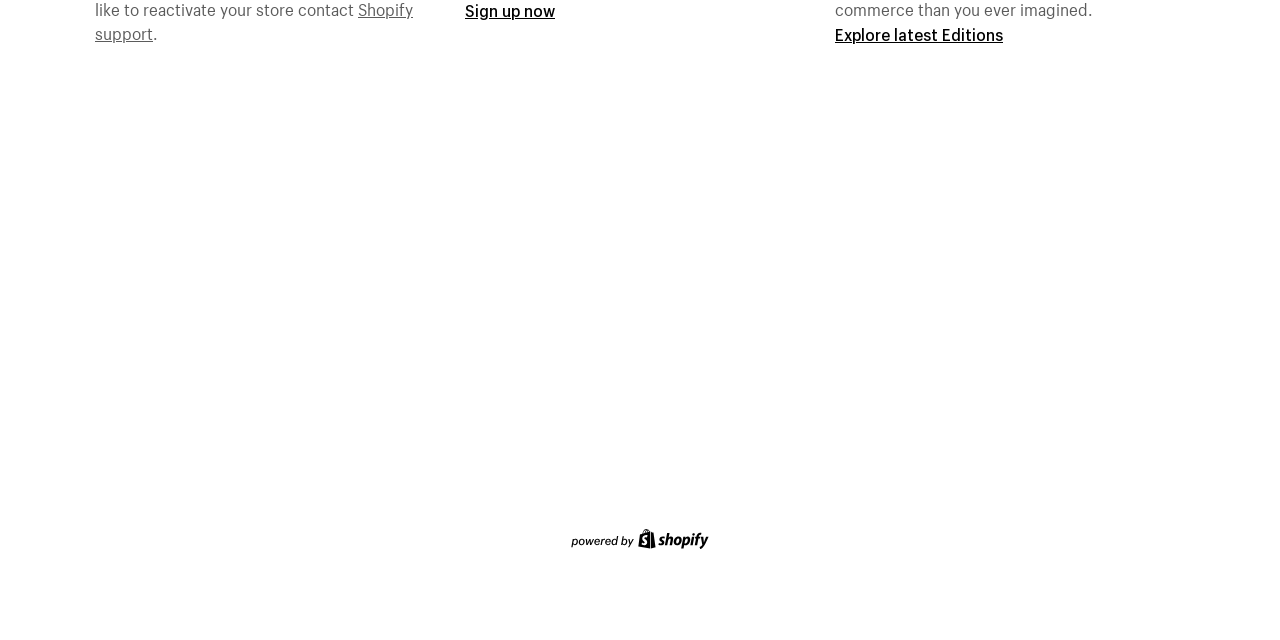Extract the bounding box of the UI element described as: "Explore latest Editions".

[0.652, 0.037, 0.784, 0.07]